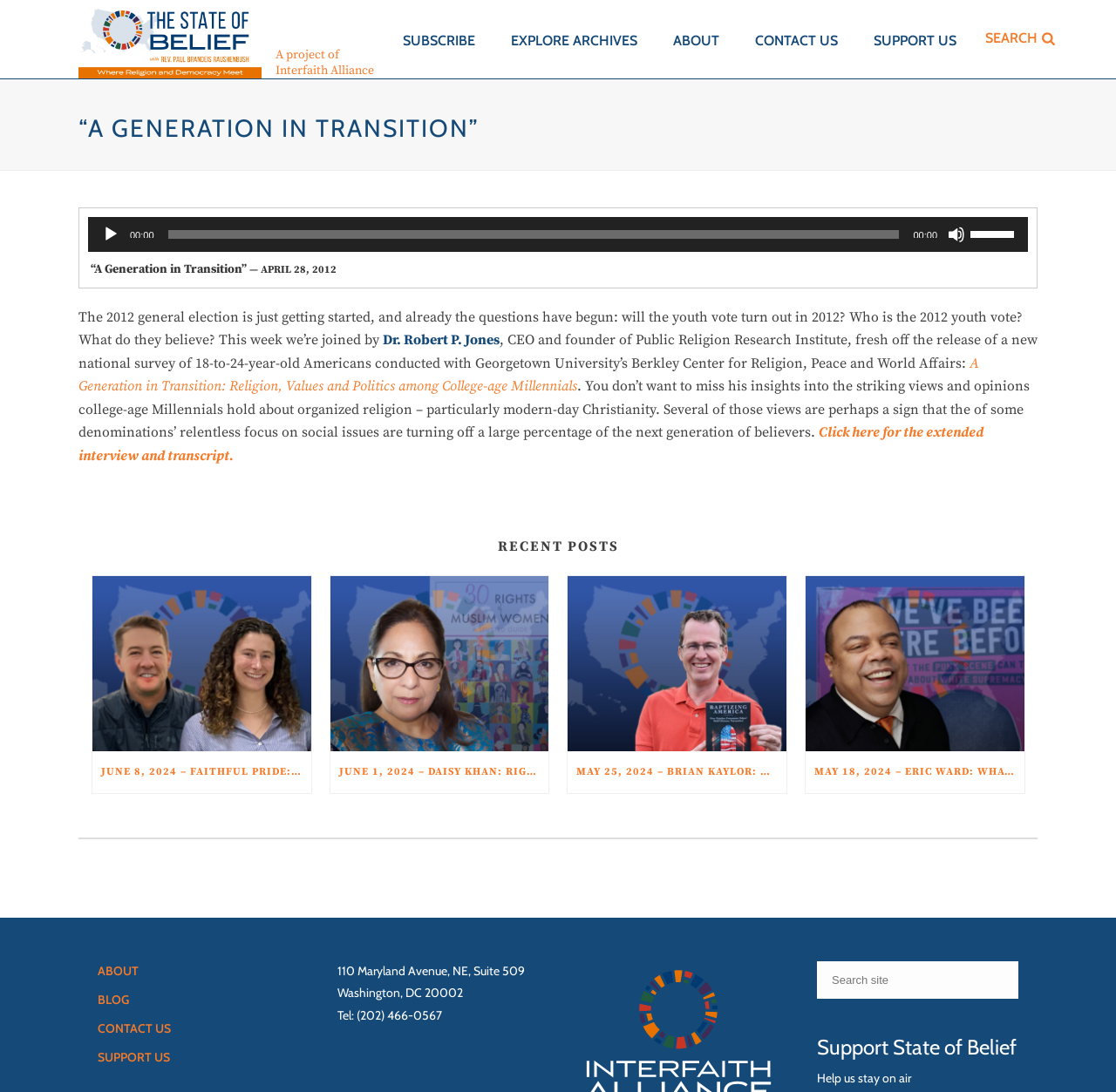Please use the details from the image to answer the following question comprehensively:
Who is the author of the article?

The author of the article can be found in the link element with the text 'Ray Kirstein'. This link is located near the top of the article, indicating that Ray Kirstein is the author of the article.